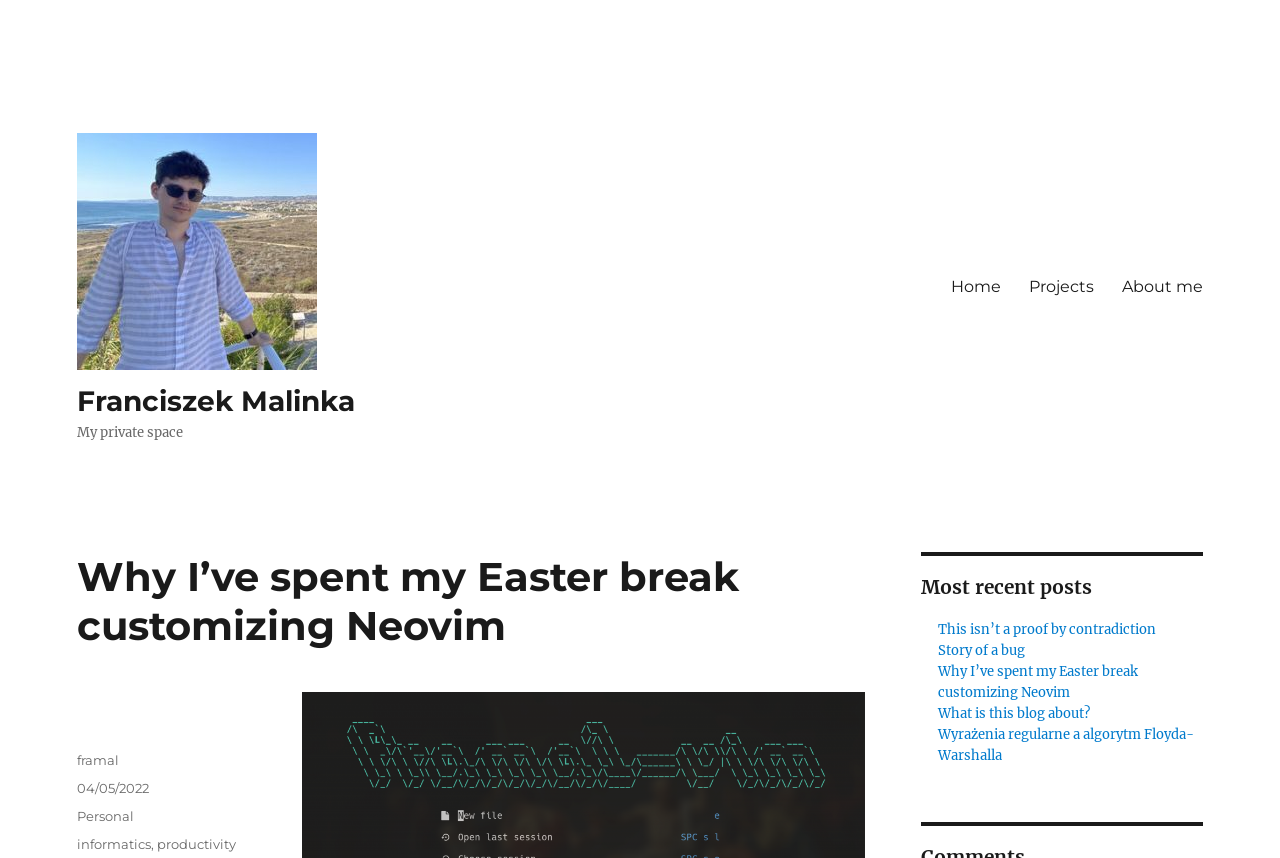What is the author's name?
Using the information from the image, give a concise answer in one word or a short phrase.

Franciszek Malinka